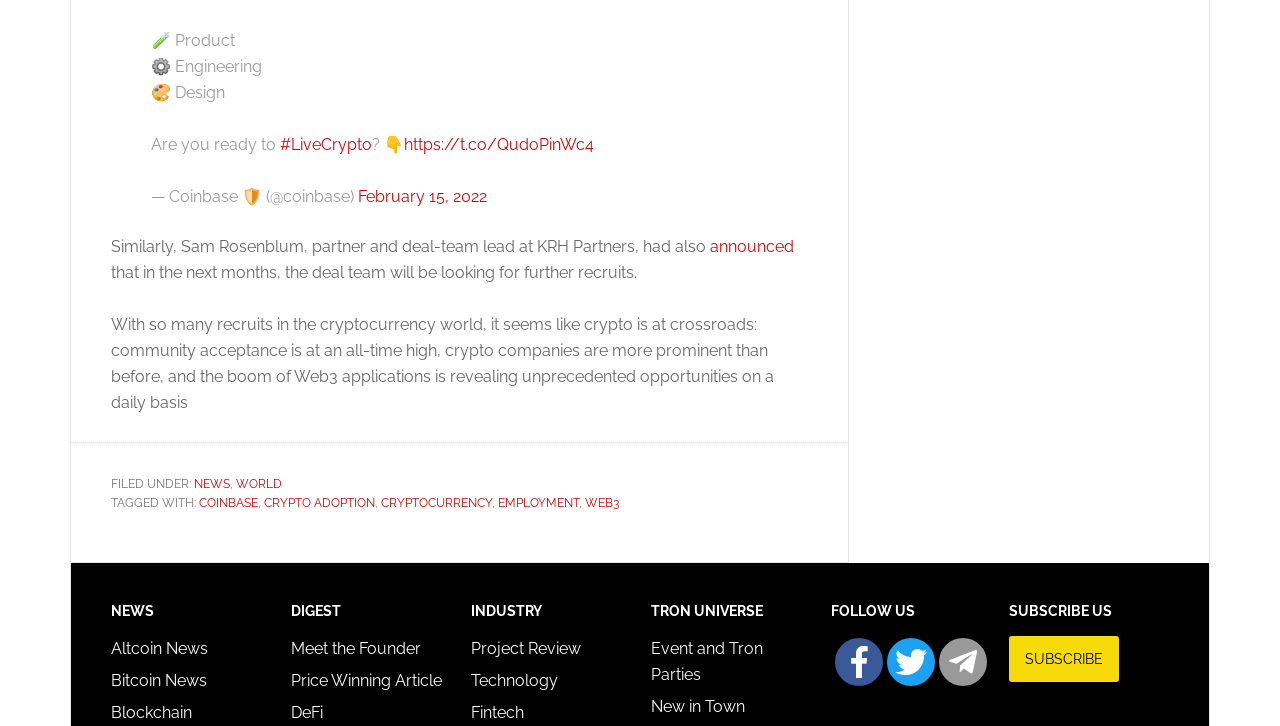Specify the bounding box coordinates of the element's area that should be clicked to execute the given instruction: "Read the news about Coinbase". The coordinates should be four float numbers between 0 and 1, i.e., [left, top, right, bottom].

[0.118, 0.257, 0.28, 0.283]